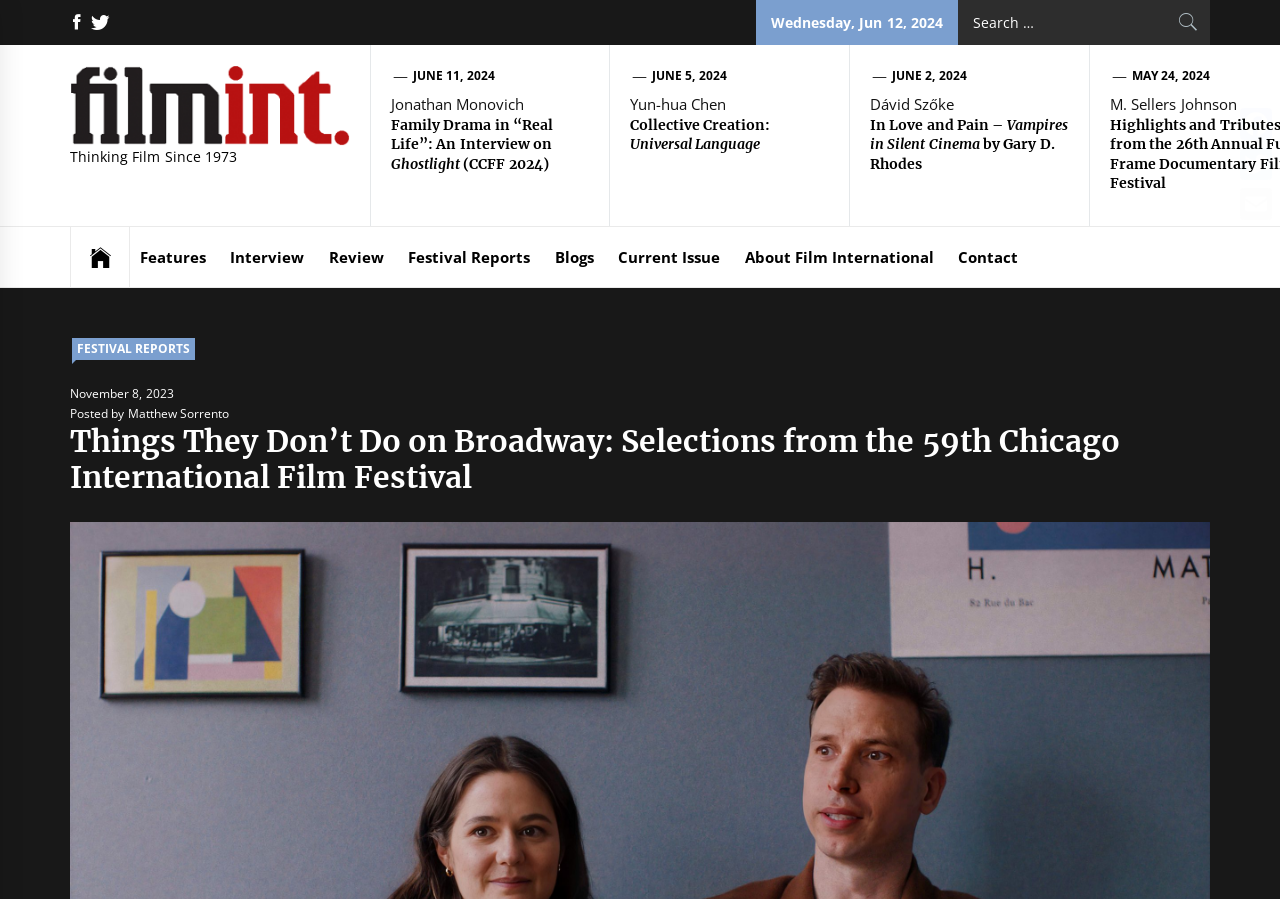What is the date displayed at the top of the webpage?
Can you give a detailed and elaborate answer to the question?

I found the date by looking at the top of the webpage, where I saw a static text element with the content 'Wednesday, Jun 12, 2024'.